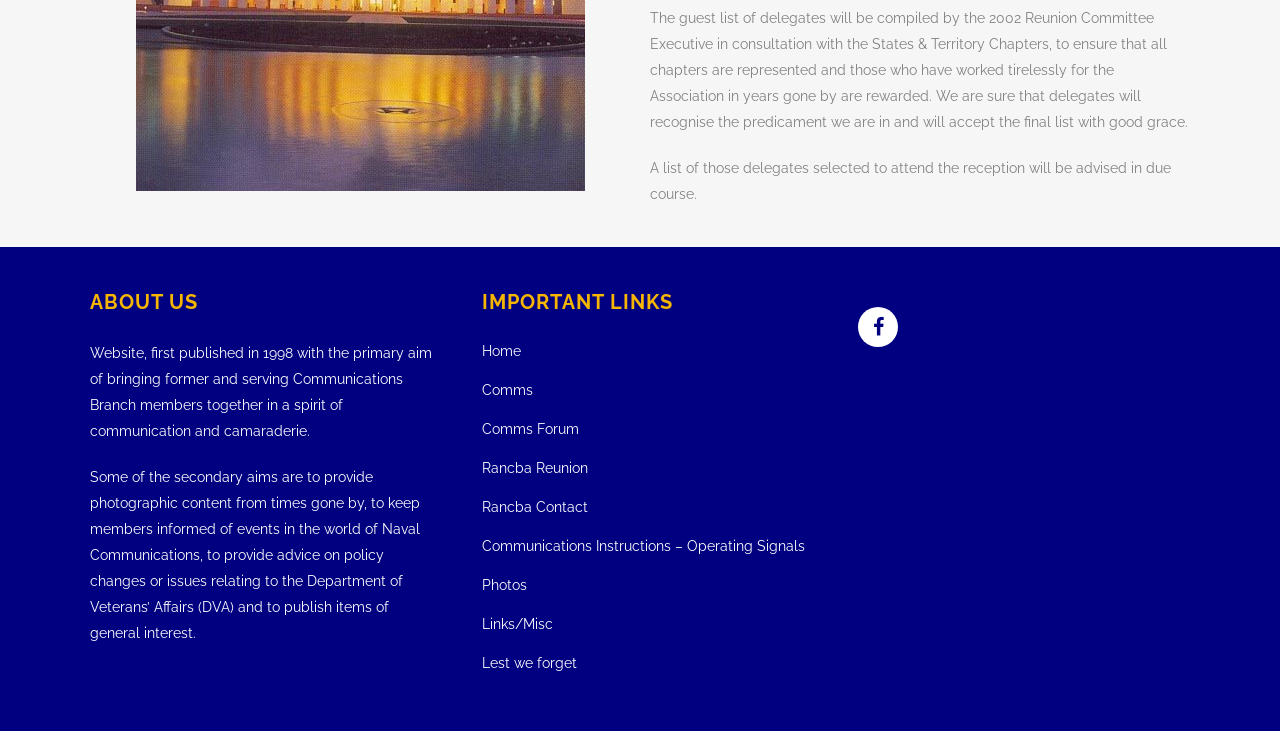Identify the bounding box coordinates of the region that needs to be clicked to carry out this instruction: "Click on the icon". Provide these coordinates as four float numbers ranging from 0 to 1, i.e., [left, top, right, bottom].

[0.655, 0.421, 0.702, 0.443]